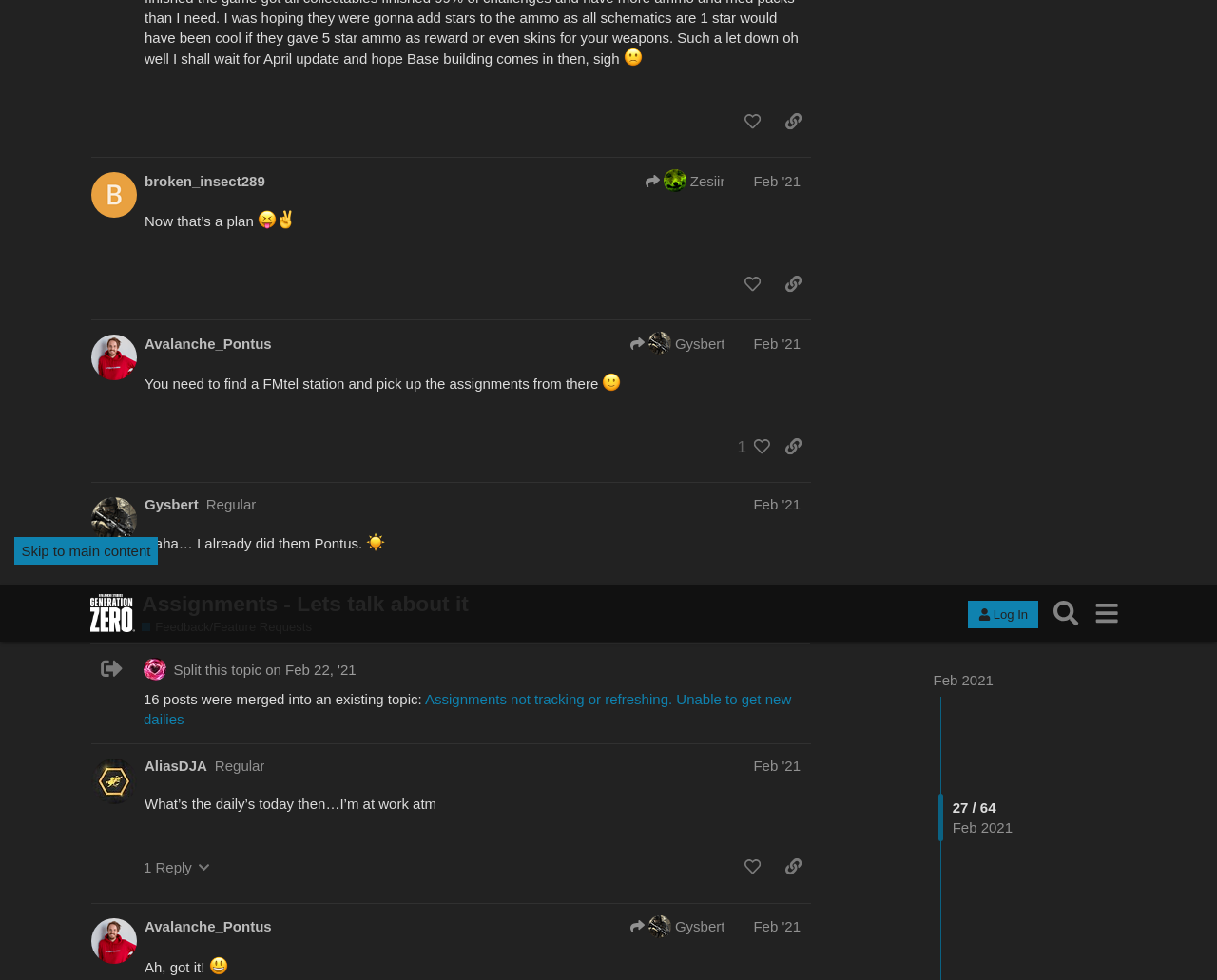Identify the bounding box coordinates for the UI element described as follows: Max2. Use the format (top-left x, top-left y, bottom-right x, bottom-right y) and ensure all values are floating point numbers between 0 and 1.

[0.119, 0.216, 0.148, 0.236]